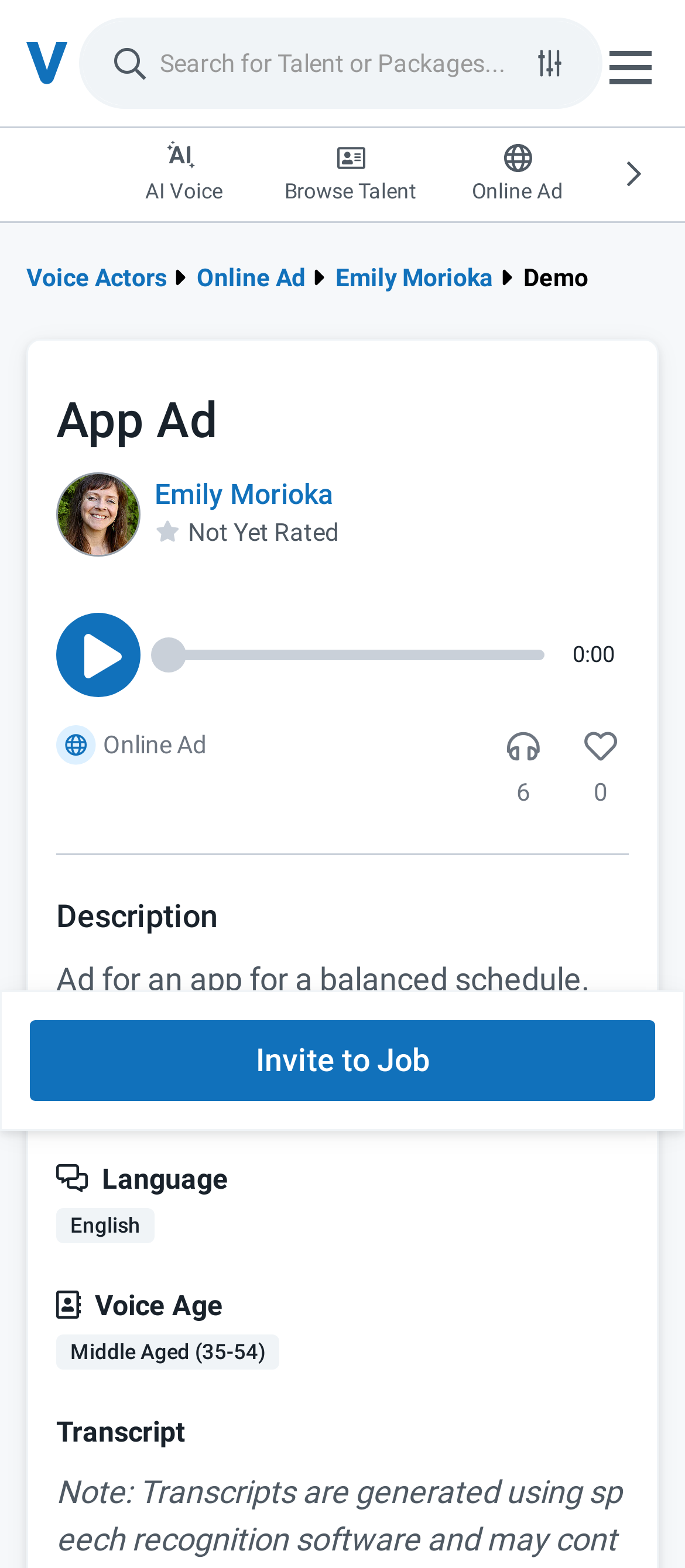Determine the bounding box coordinates for the clickable element to execute this instruction: "View blog posts". Provide the coordinates as four float numbers between 0 and 1, i.e., [left, top, right, bottom].

None